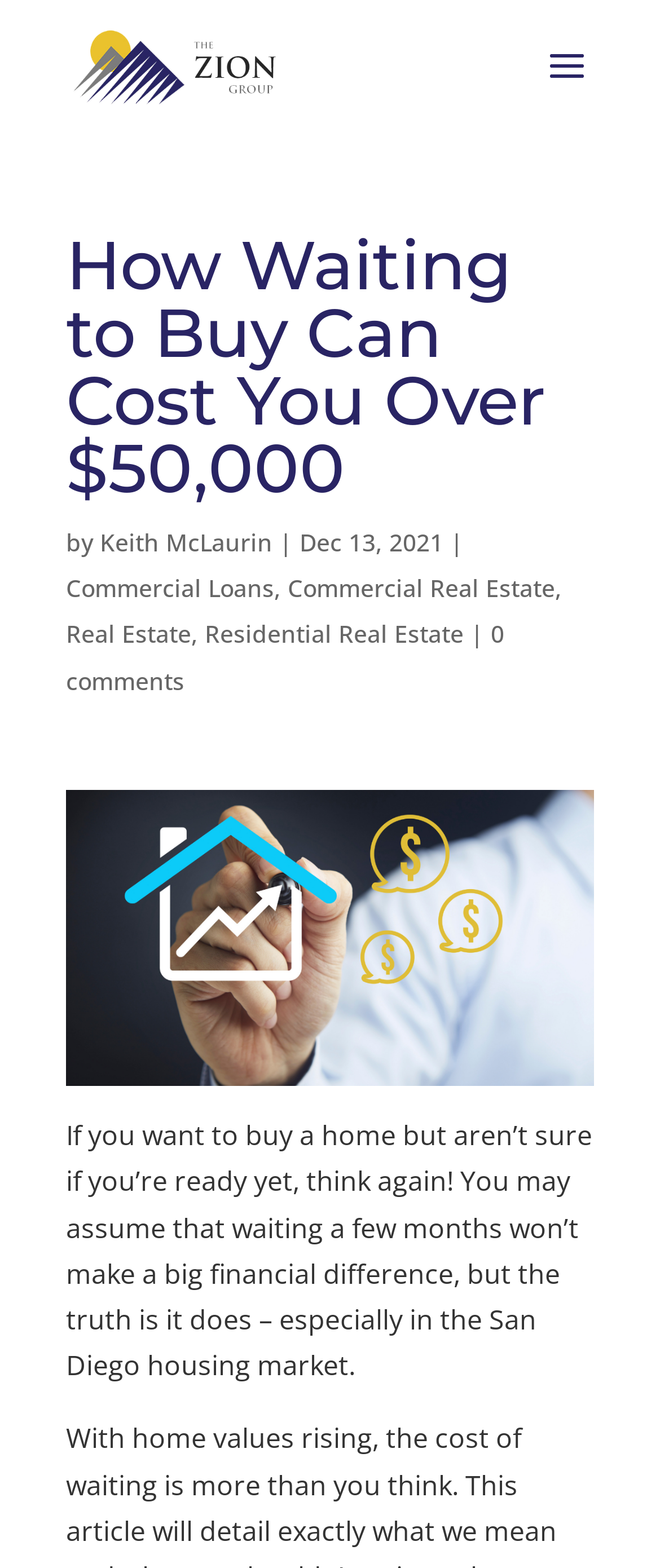Your task is to find and give the main heading text of the webpage.

How Waiting to Buy Can Cost You Over $50,000